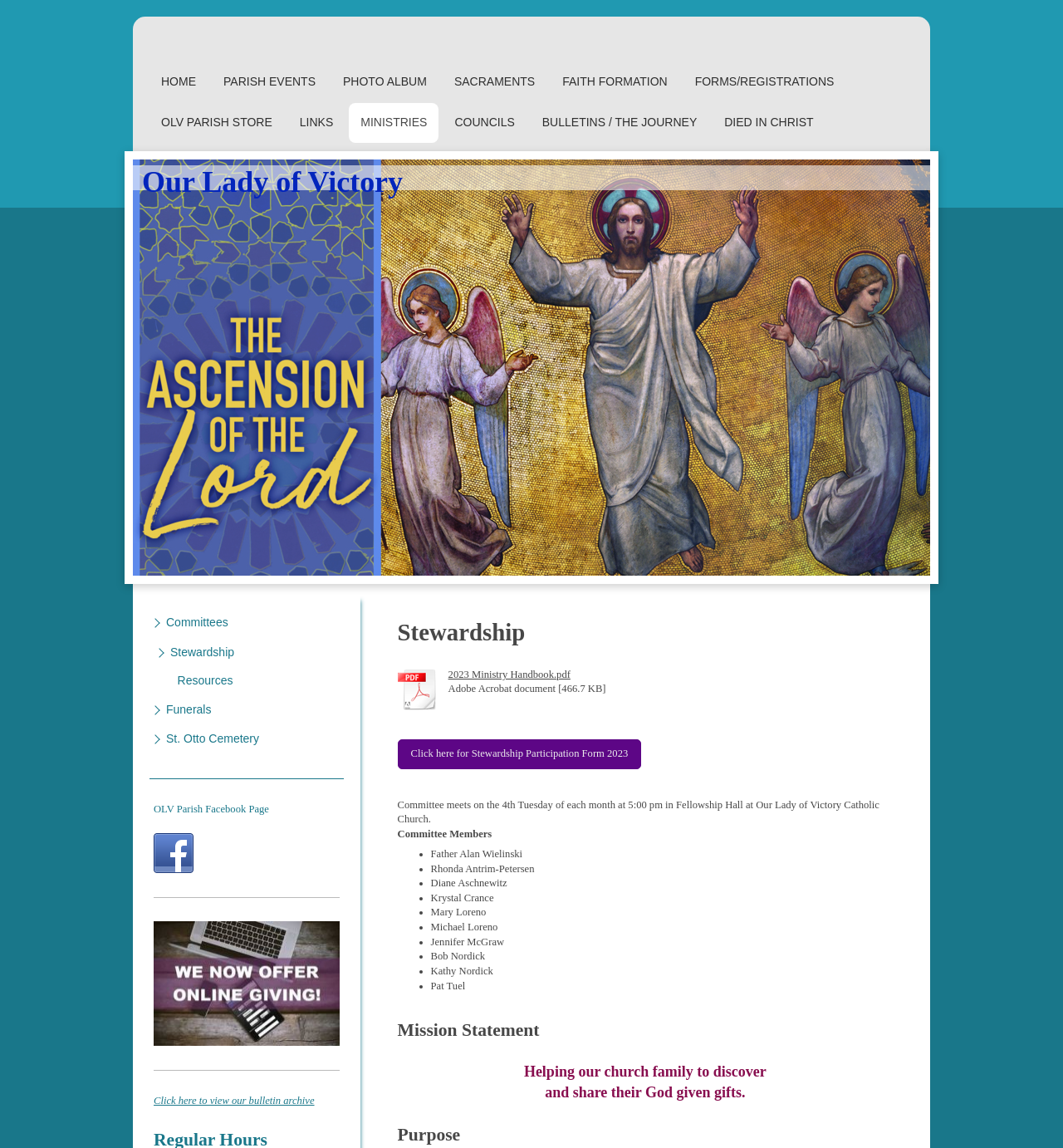Extract the bounding box coordinates for the UI element described as: "Photo Album".

[0.312, 0.054, 0.412, 0.089]